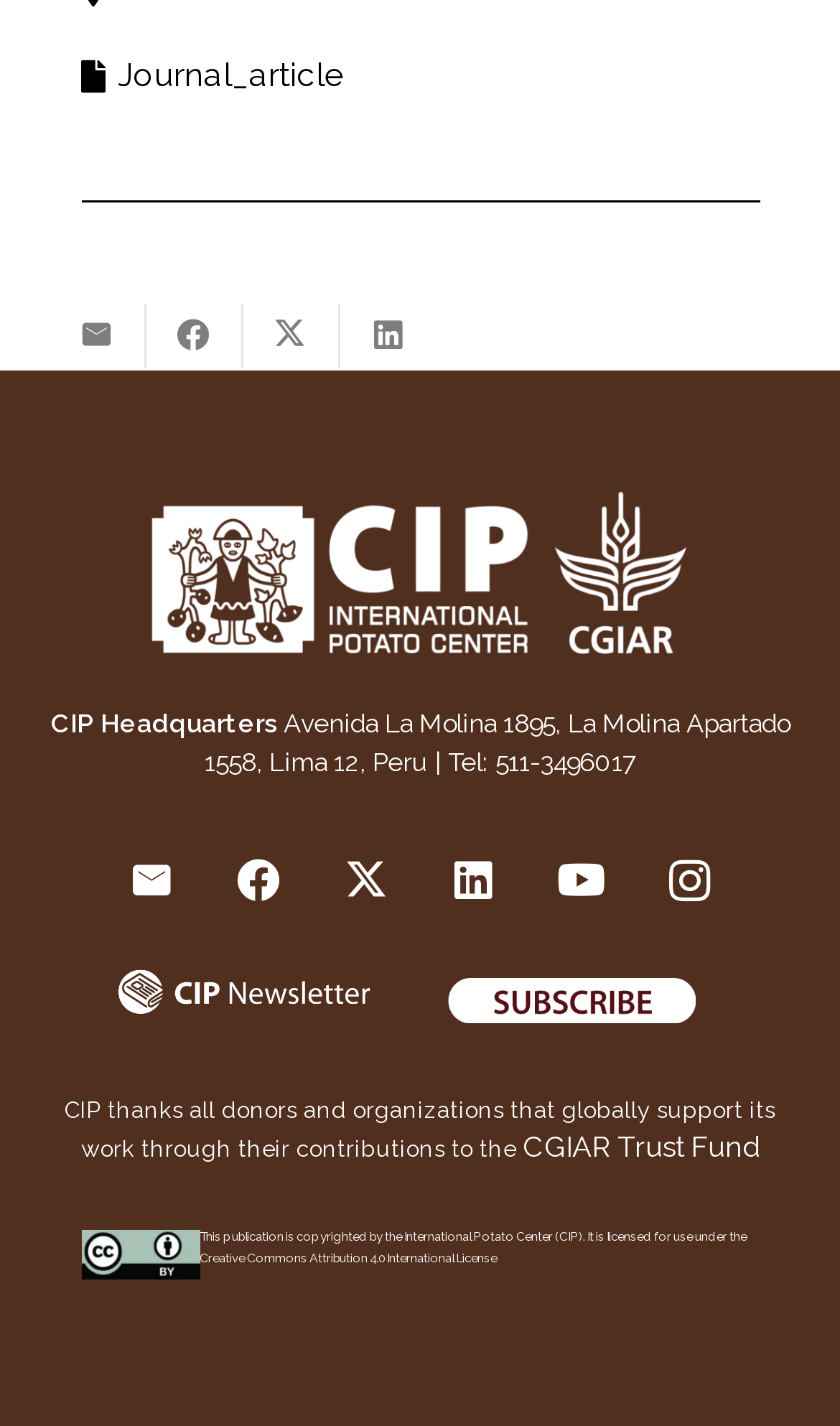What is the address of CIP Headquarters?
Offer a detailed and exhaustive answer to the question.

The address of CIP Headquarters can be found in the middle section of the webpage, which is 'Avenida La Molina 1895, La Molina Apartado 1558, Lima 12, Peru'.